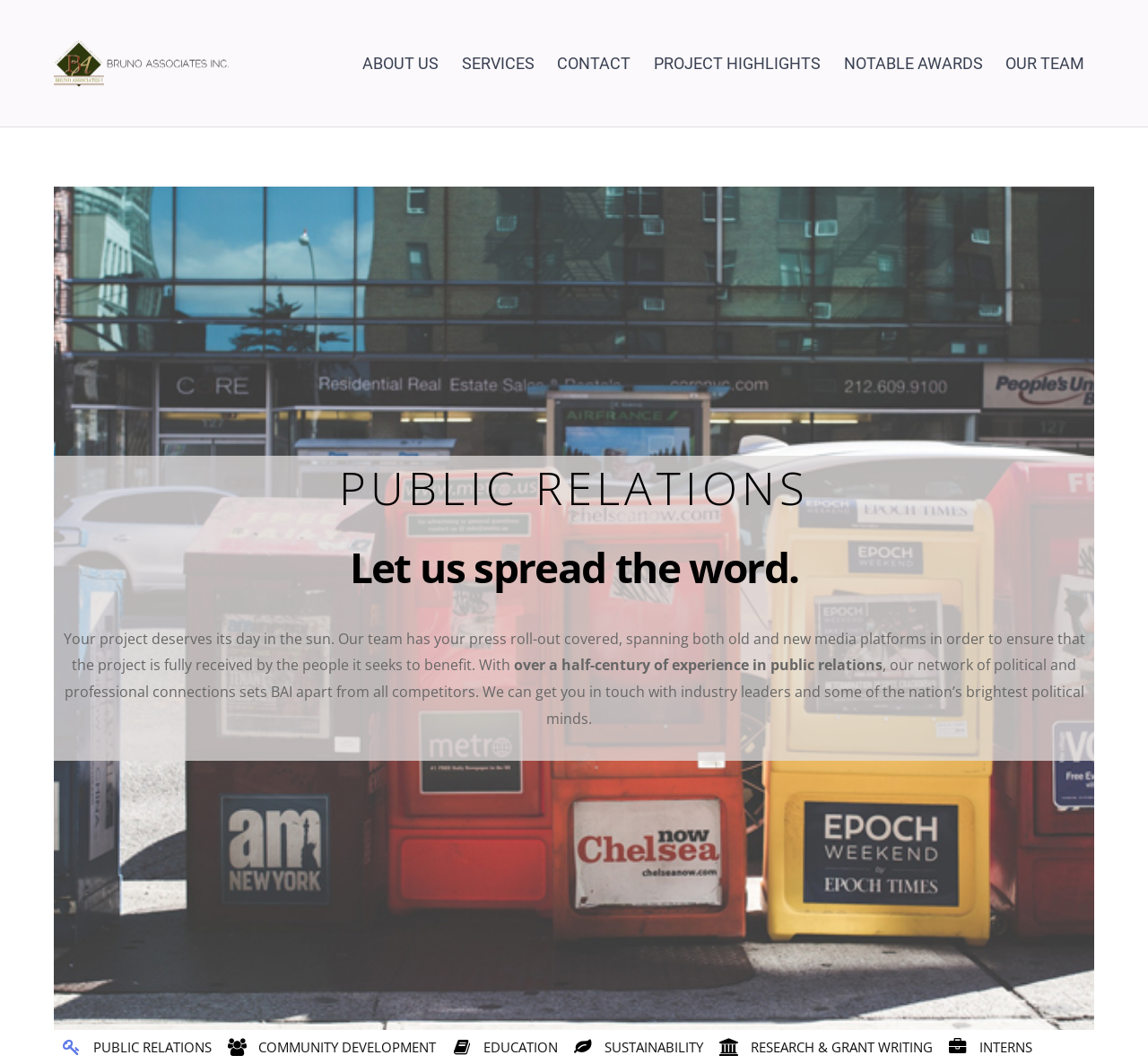What is the tone of the webpage?
Provide a detailed and well-explained answer to the question.

The tone of the webpage is professional, which is inferred from the formal language used in the headings and descriptions, as well as the overall layout and design of the webpage, which suggests a corporate or business-like atmosphere.